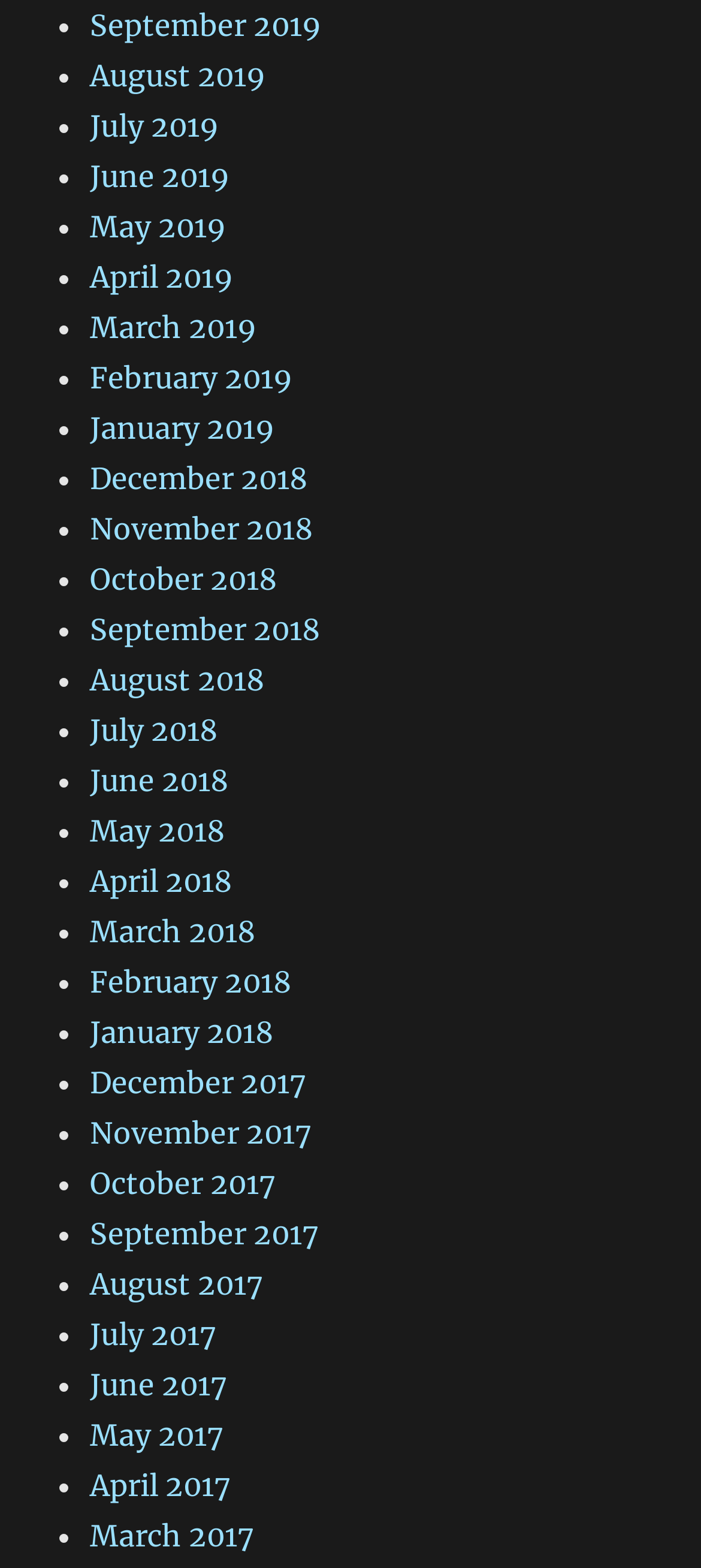Determine the bounding box coordinates for the area you should click to complete the following instruction: "View June 2019".

[0.128, 0.101, 0.328, 0.124]